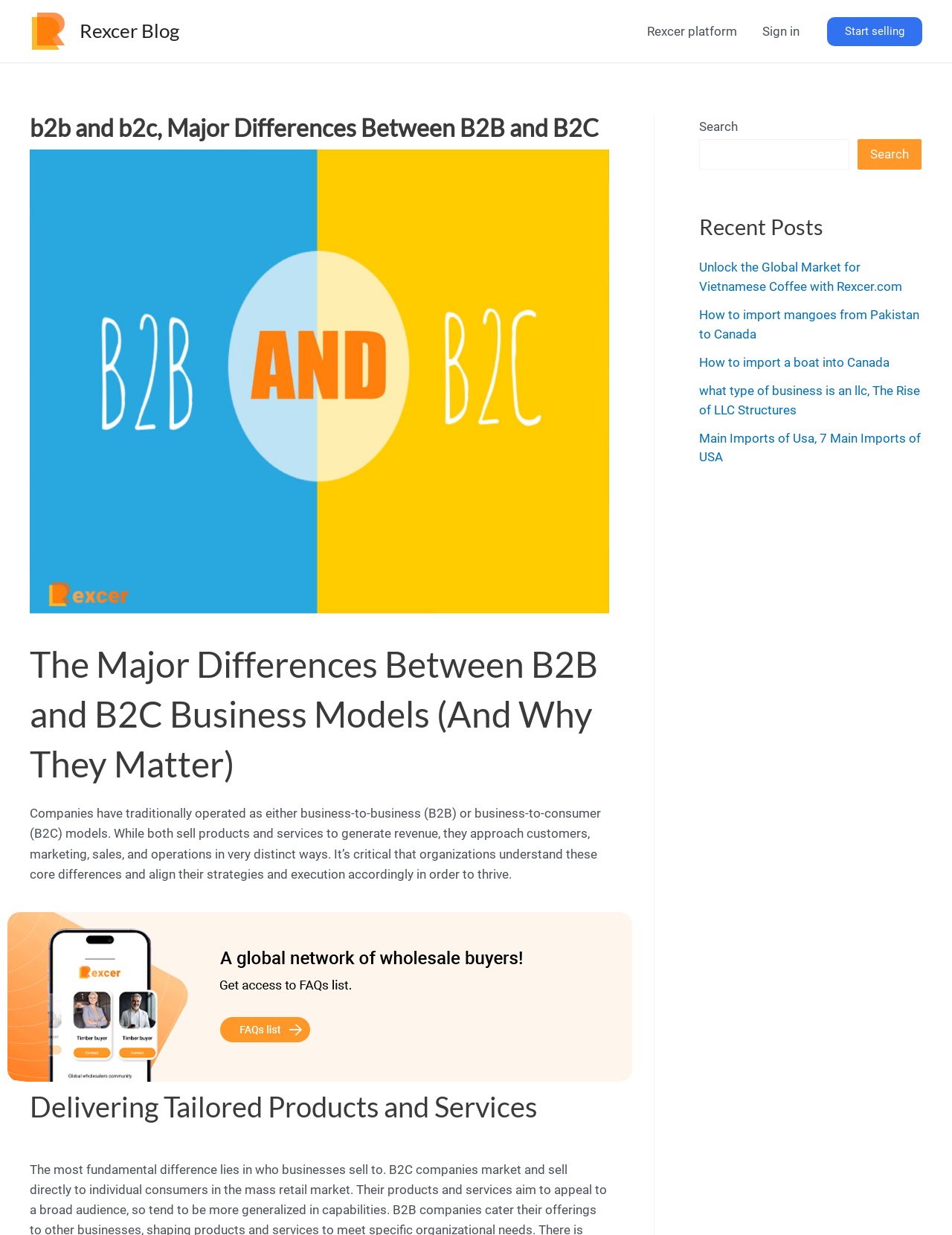Please locate and retrieve the main header text of the webpage.

b2b and b2c, Major Differences Between B2B and B2C